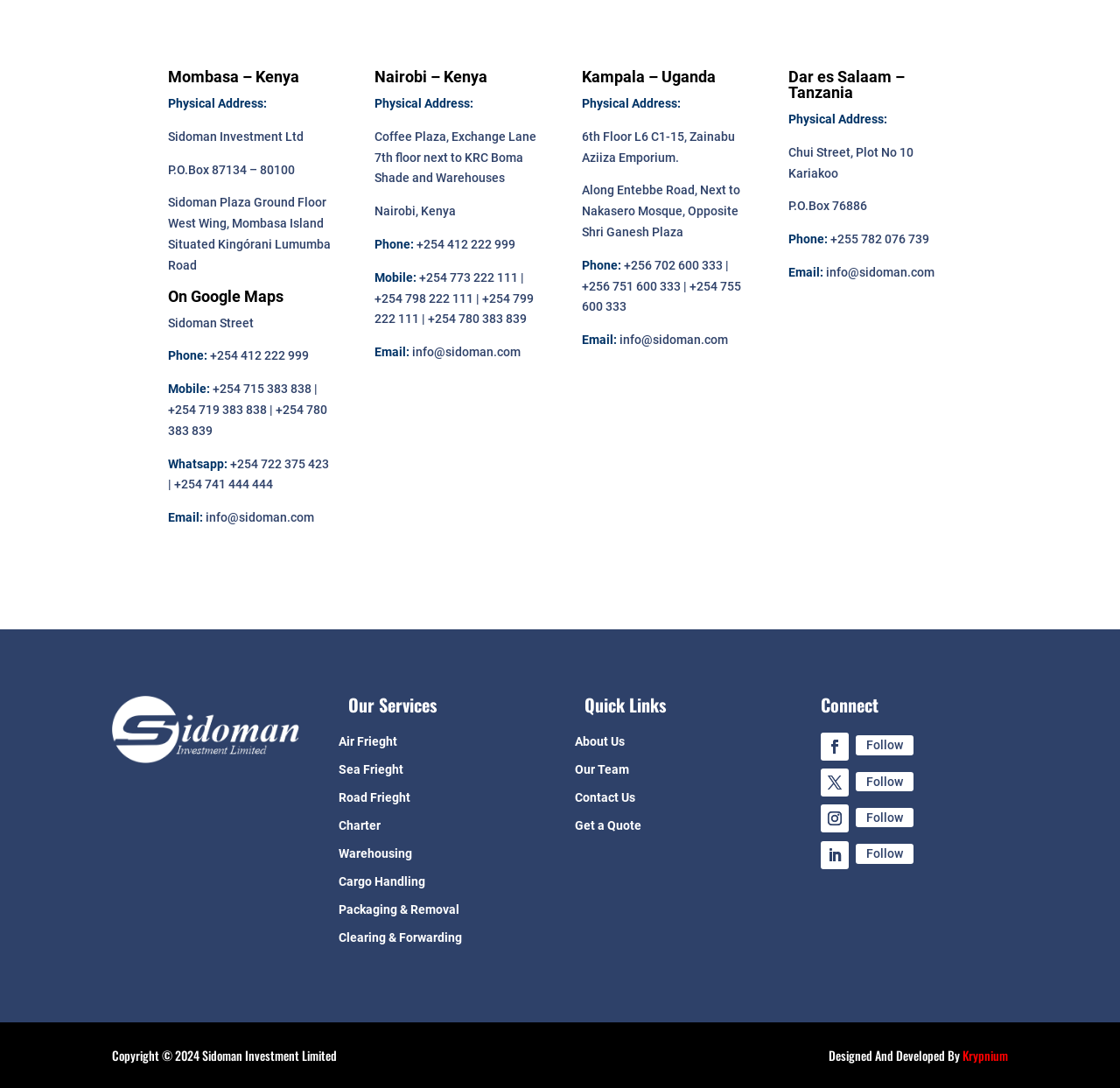Please identify the bounding box coordinates of where to click in order to follow the instruction: "Click on Google Maps".

[0.15, 0.264, 0.253, 0.28]